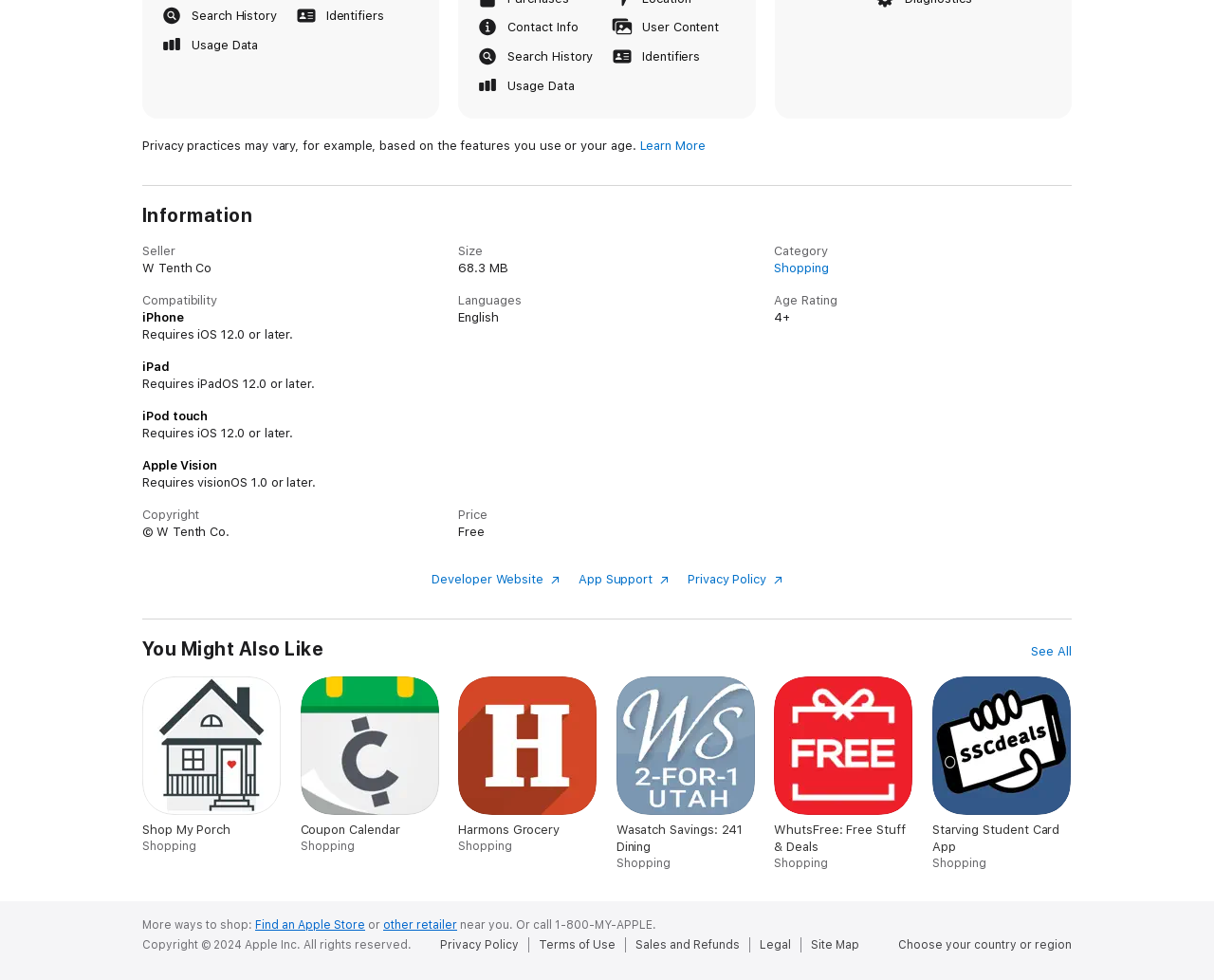What is the seller of this app?
Analyze the image and deliver a detailed answer to the question.

I found this information by looking at the description list term 'Seller' and its corresponding detail 'W Tenth Co'.